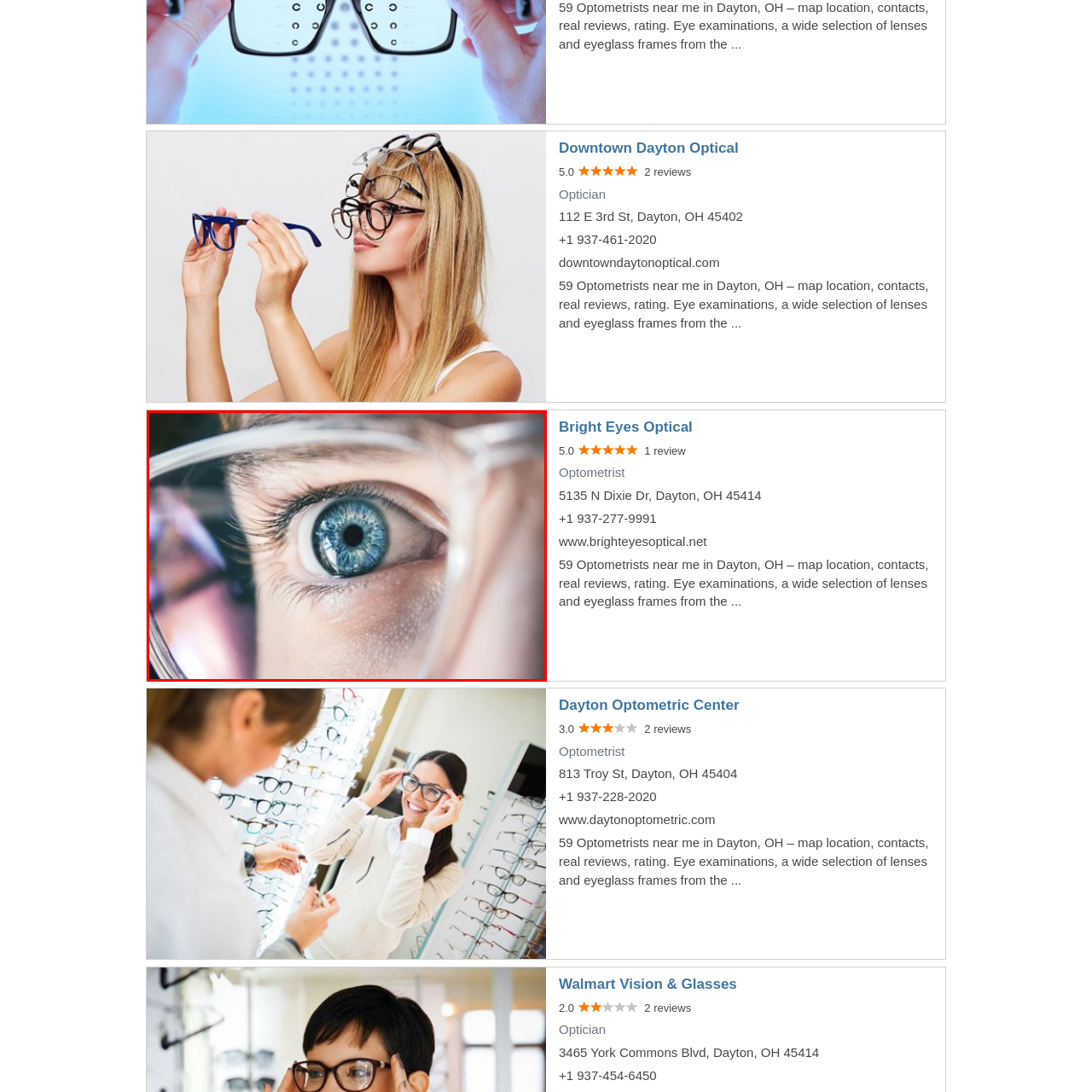Observe the image enclosed by the red rectangle, then respond to the question in one word or phrase:
What is reflected off the lenses?

a glow